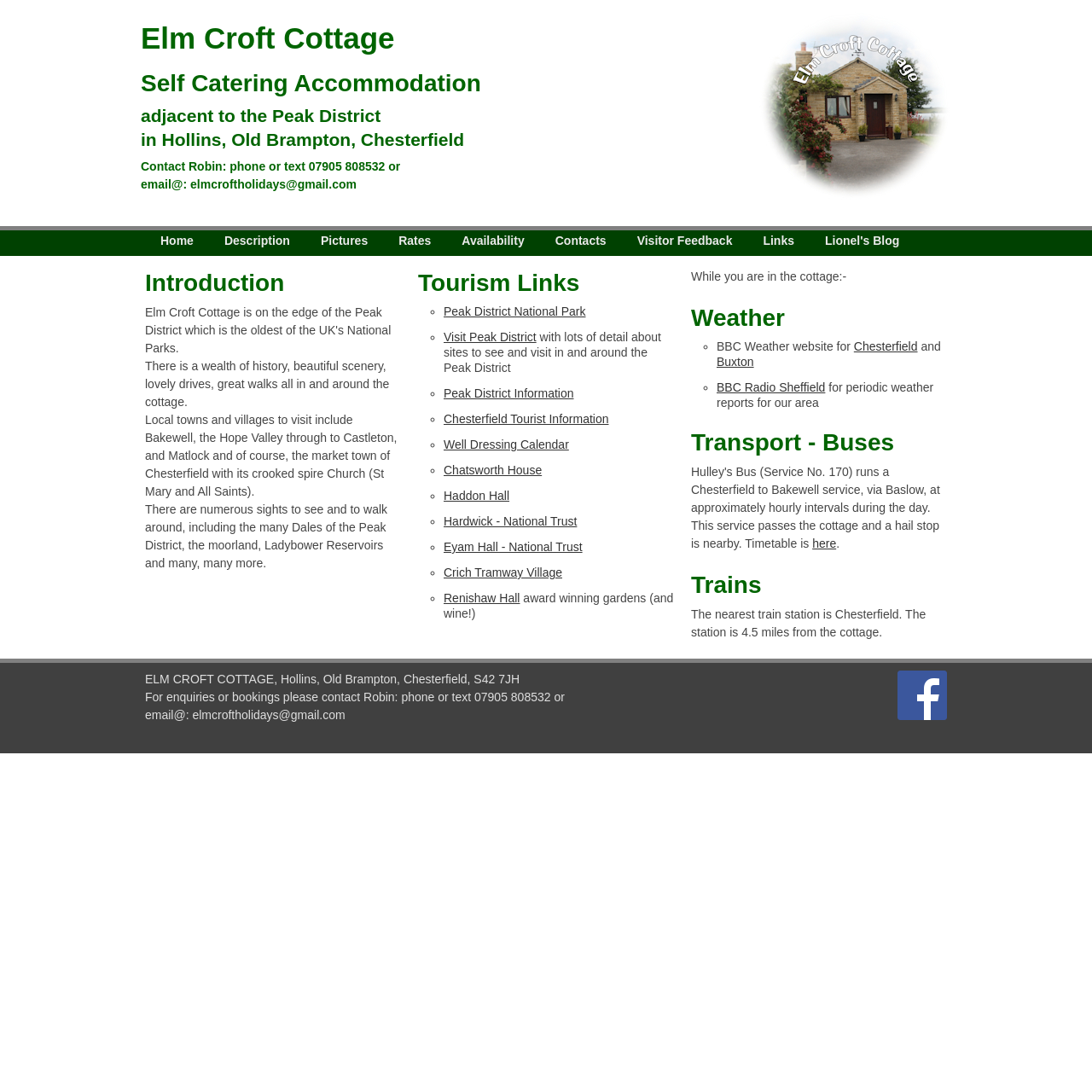Determine the bounding box coordinates for the area that needs to be clicked to fulfill this task: "Visit the 'Peak District National Park' website". The coordinates must be given as four float numbers between 0 and 1, i.e., [left, top, right, bottom].

[0.406, 0.279, 0.536, 0.291]